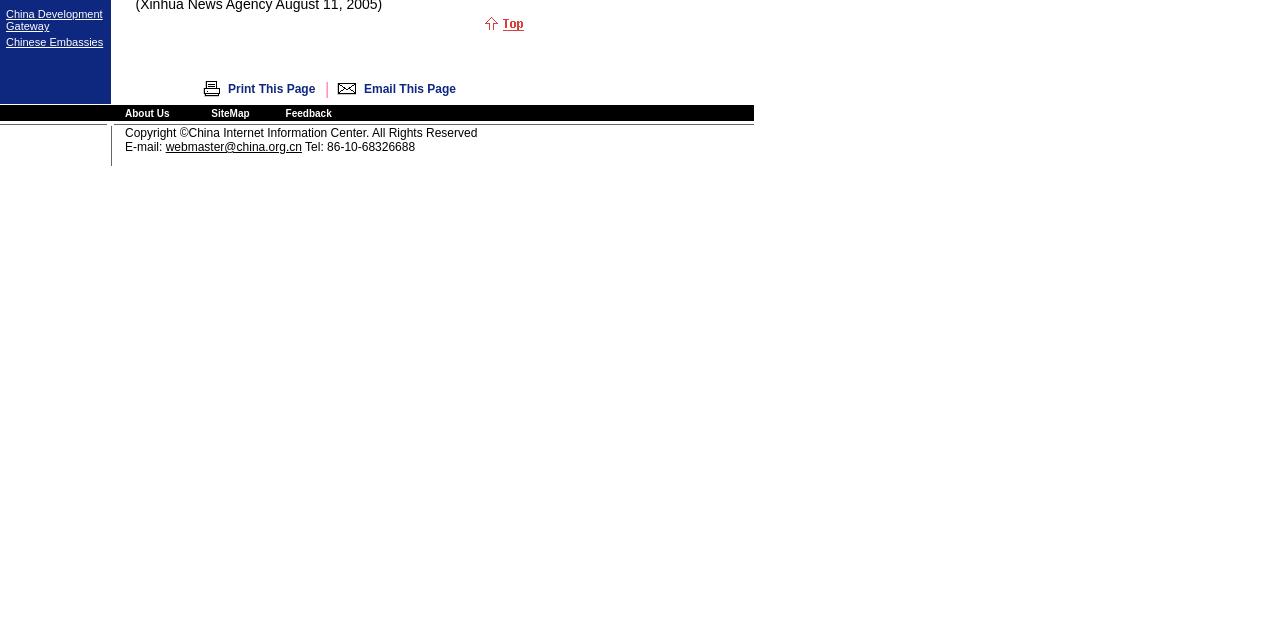Based on the element description, predict the bounding box coordinates (top-left x, top-left y, bottom-right x, bottom-right y) for the UI element in the screenshot: Print This Page

[0.178, 0.128, 0.246, 0.15]